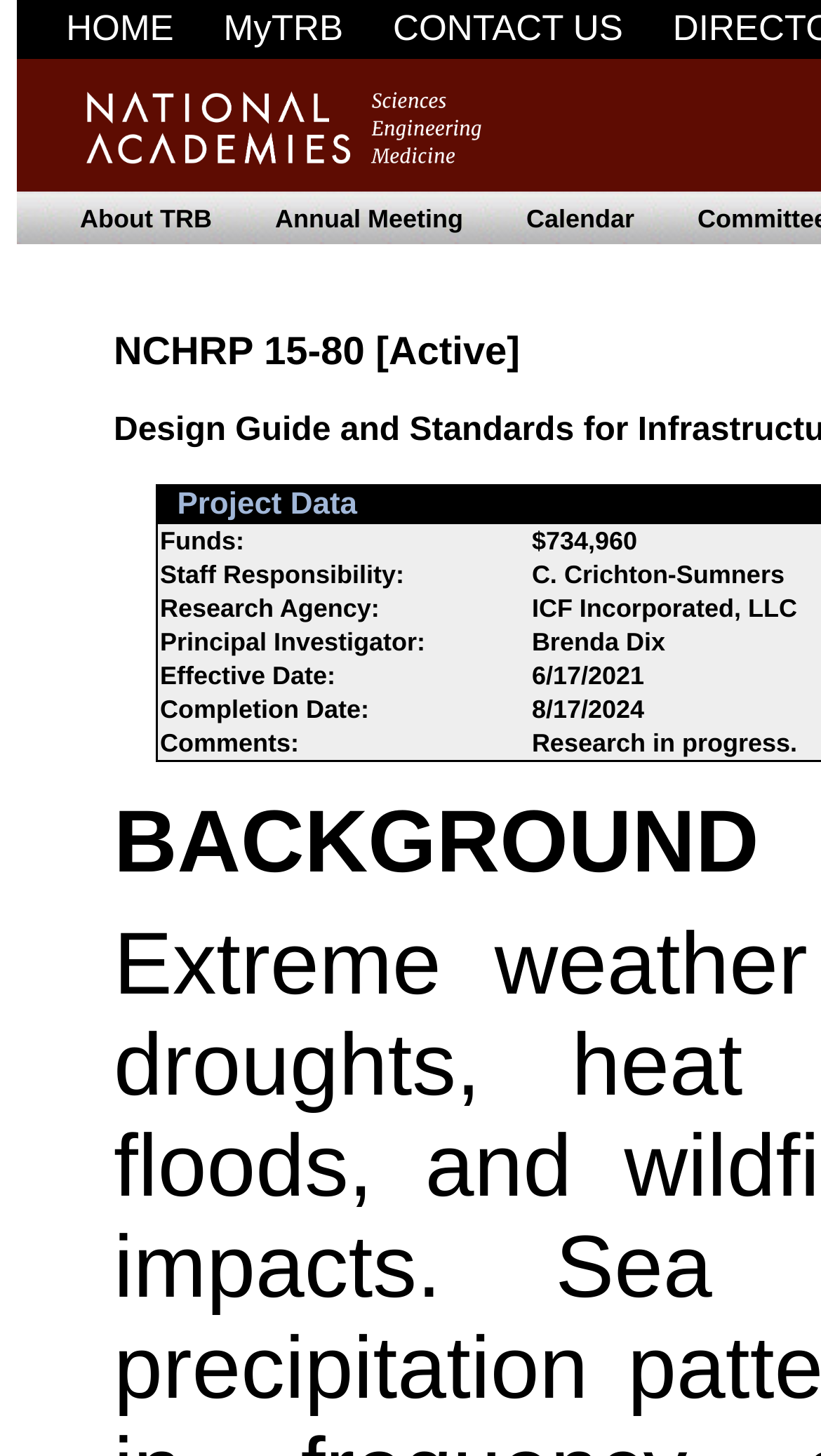What are the main sections of the webpage?
Please provide a single word or phrase in response based on the screenshot.

HOME, MyTRB, CONTACT US